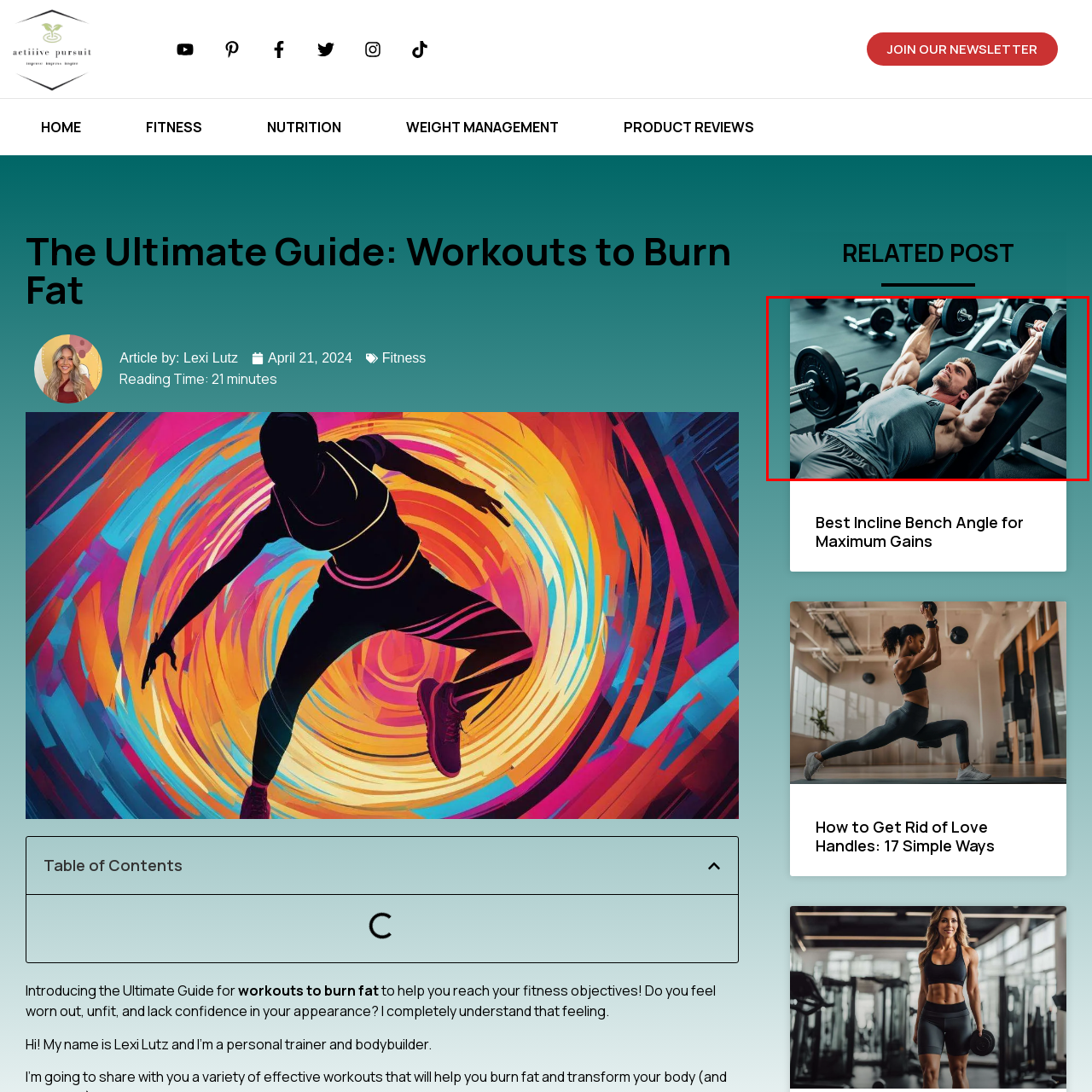What exercise is the individual performing?
Analyze the image segment within the red bounding box and respond to the question using a single word or brief phrase.

Bench press